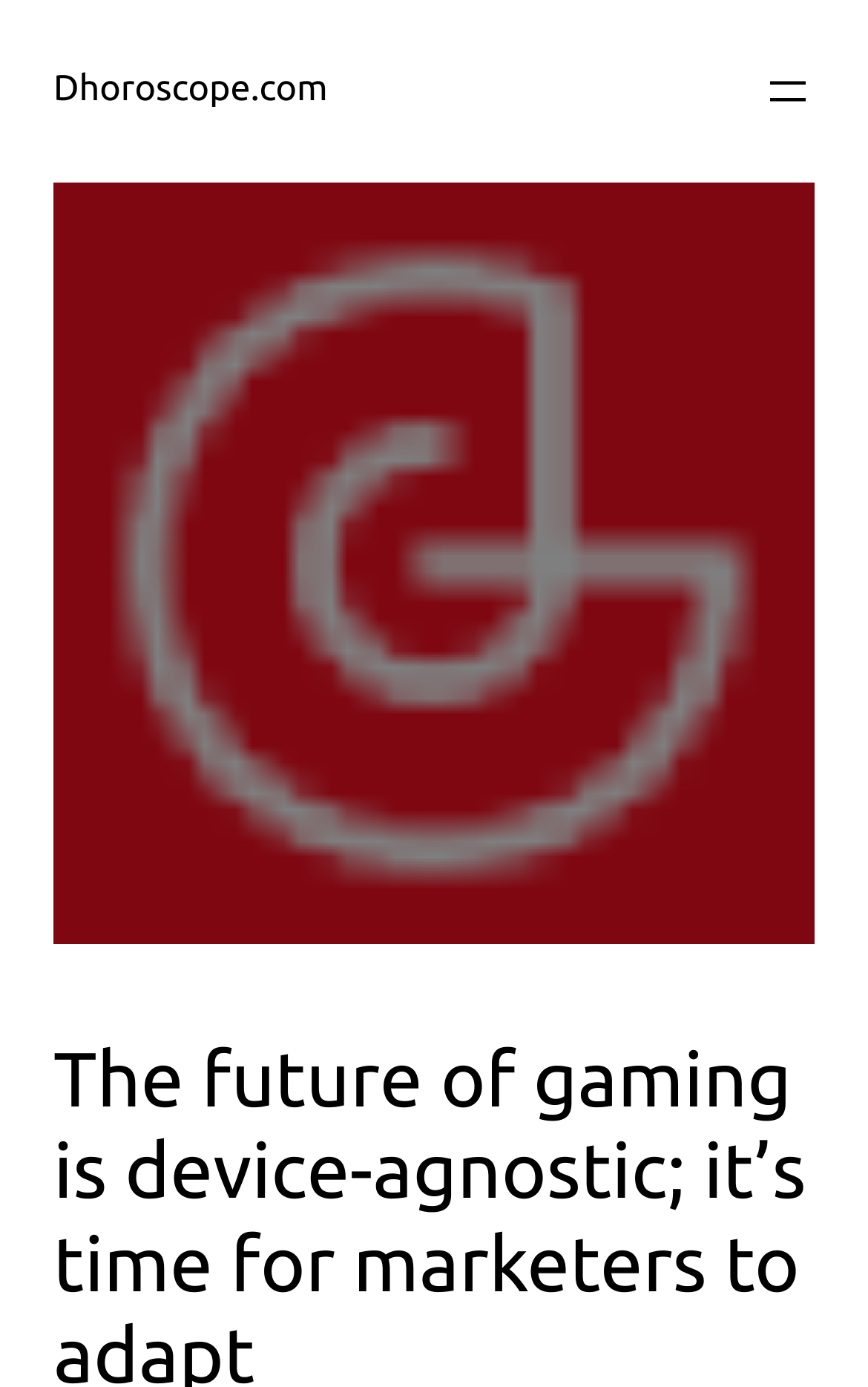Provide the bounding box coordinates for the specified HTML element described in this description: "aria-label="Open menu"". The coordinates should be four float numbers ranging from 0 to 1, in the format [left, top, right, bottom].

[0.877, 0.046, 0.938, 0.085]